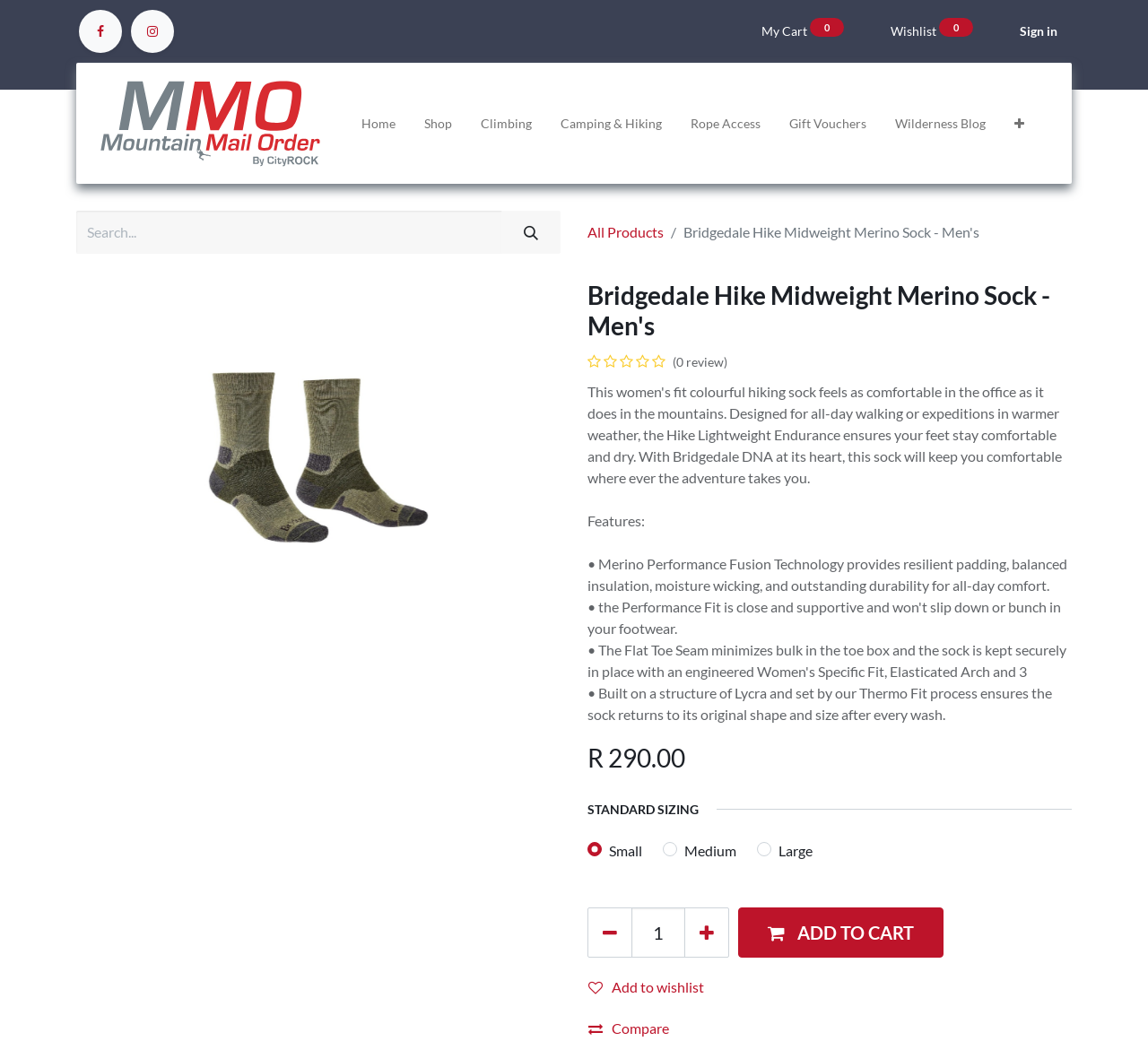Provide the bounding box coordinates for the area that should be clicked to complete the instruction: "Search for products".

[0.066, 0.201, 0.488, 0.242]